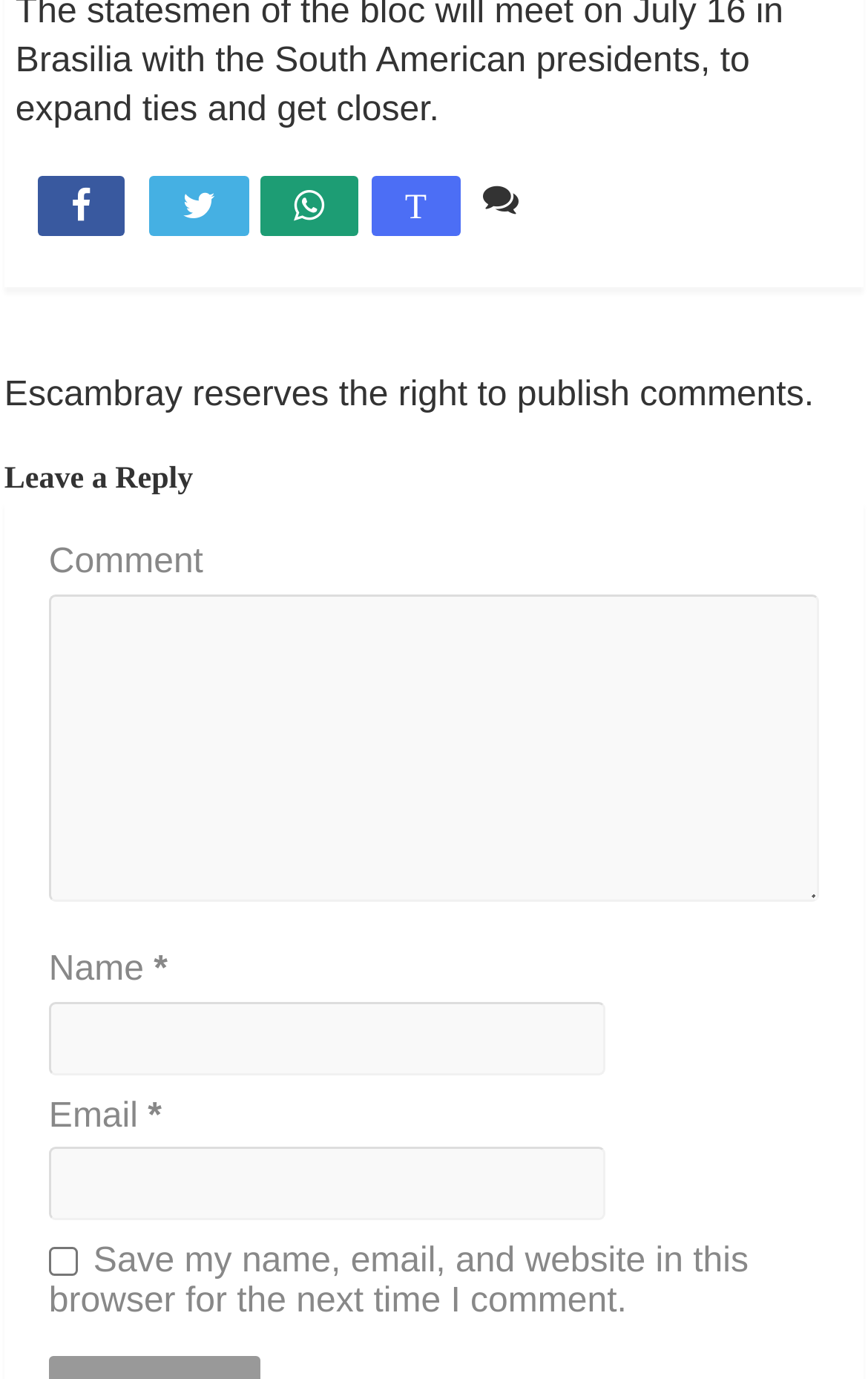Locate the bounding box of the UI element defined by this description: "parent_node: Name * name="author"". The coordinates should be given as four float numbers between 0 and 1, formatted as [left, top, right, bottom].

[0.056, 0.726, 0.697, 0.779]